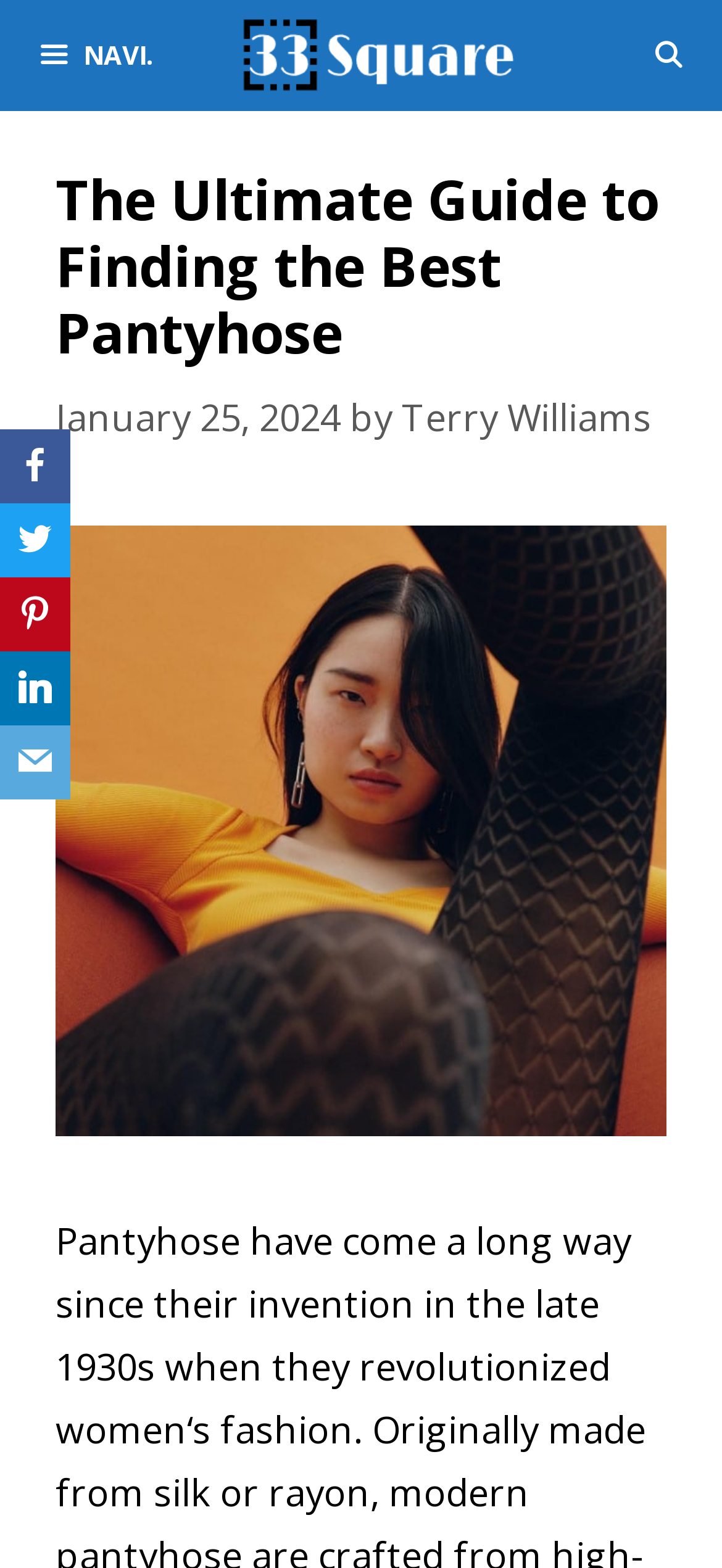What is the name of the website?
Based on the image, give a concise answer in the form of a single word or short phrase.

33rd Square